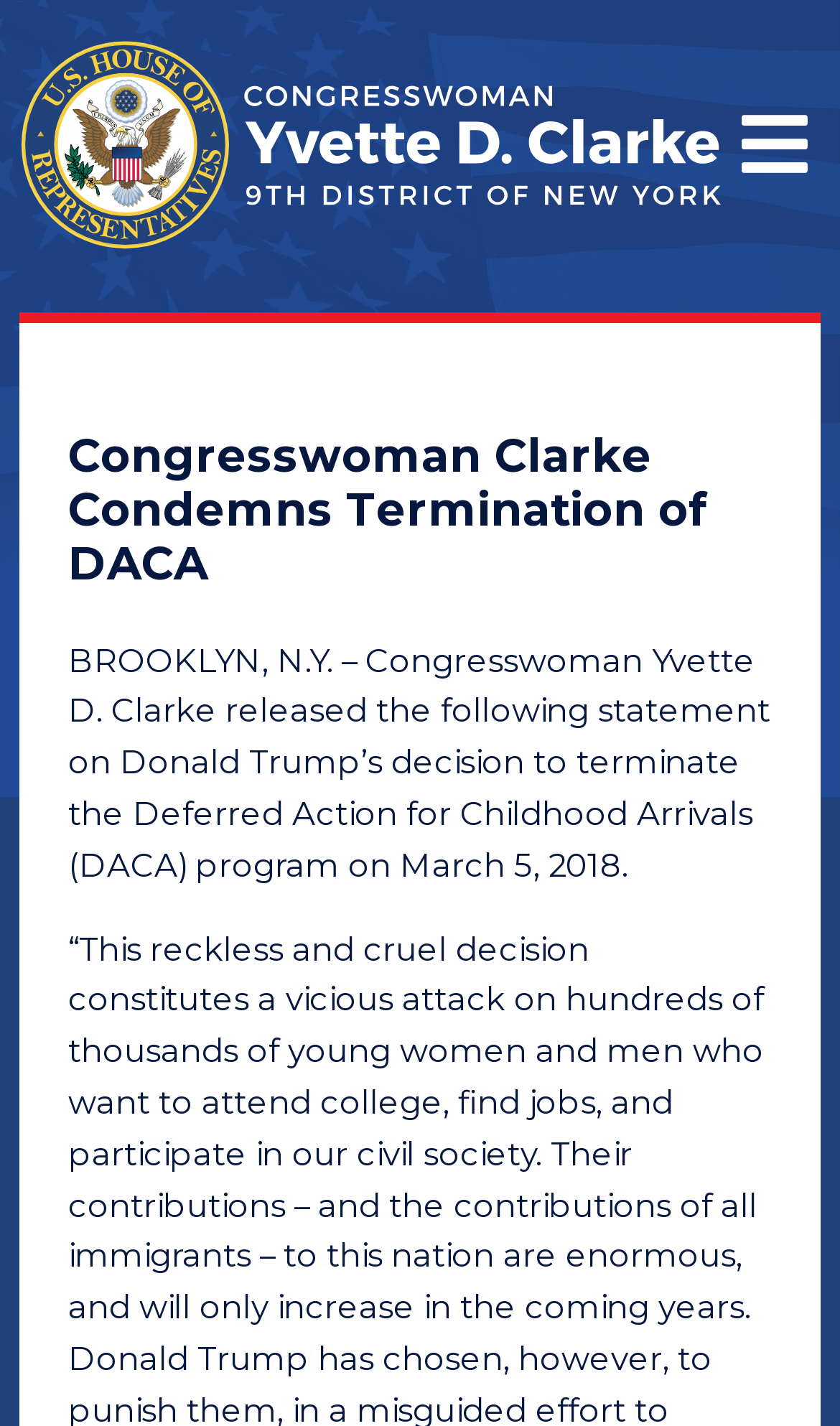Determine the bounding box coordinates of the UI element described below. Use the format (top-left x, top-left y, bottom-right x, bottom-right y) with floating point numbers between 0 and 1: Search for selection

None